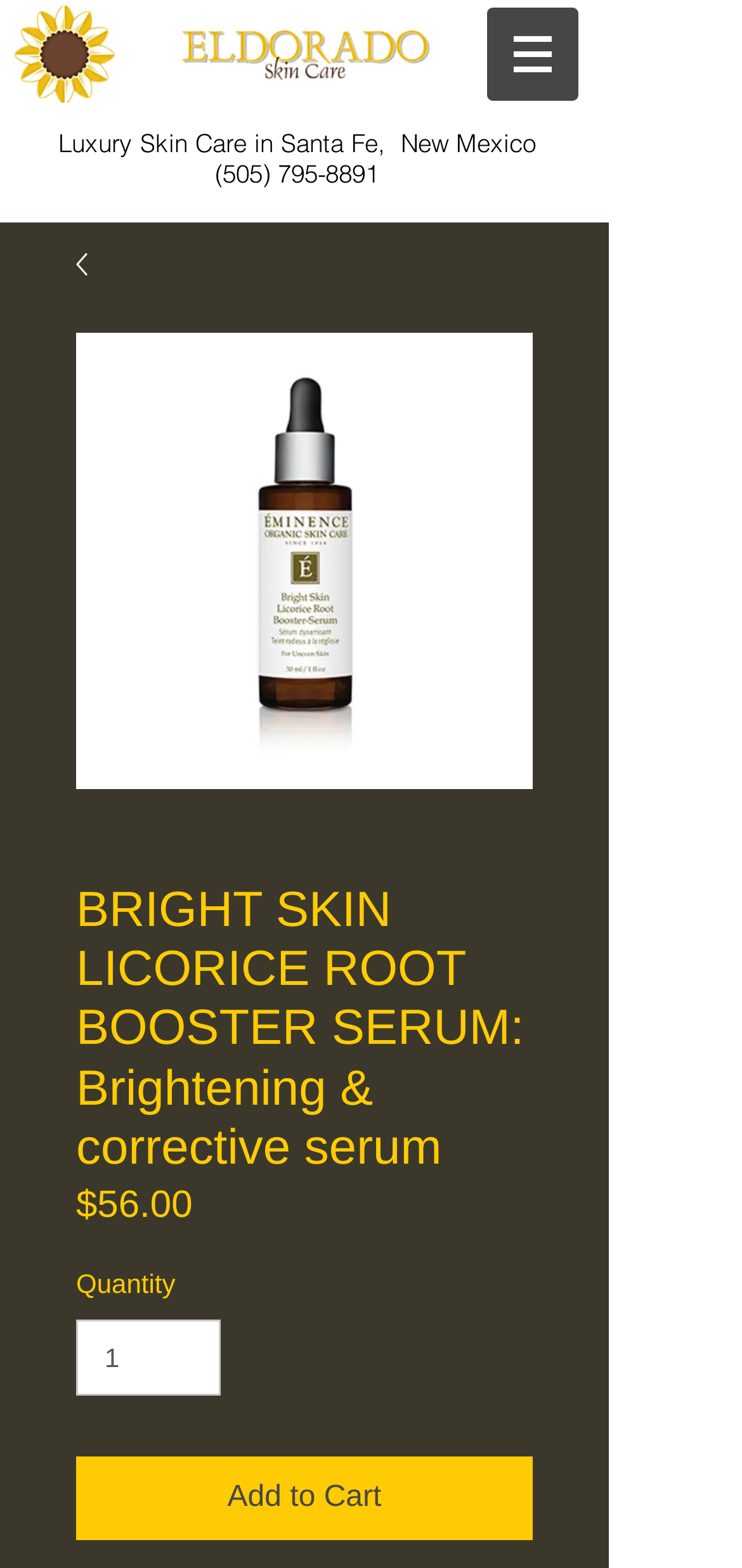What is the name of the product on the webpage?
Look at the screenshot and give a one-word or phrase answer.

BRIGHT SKIN LICORICE ROOT BOOSTER SERUM